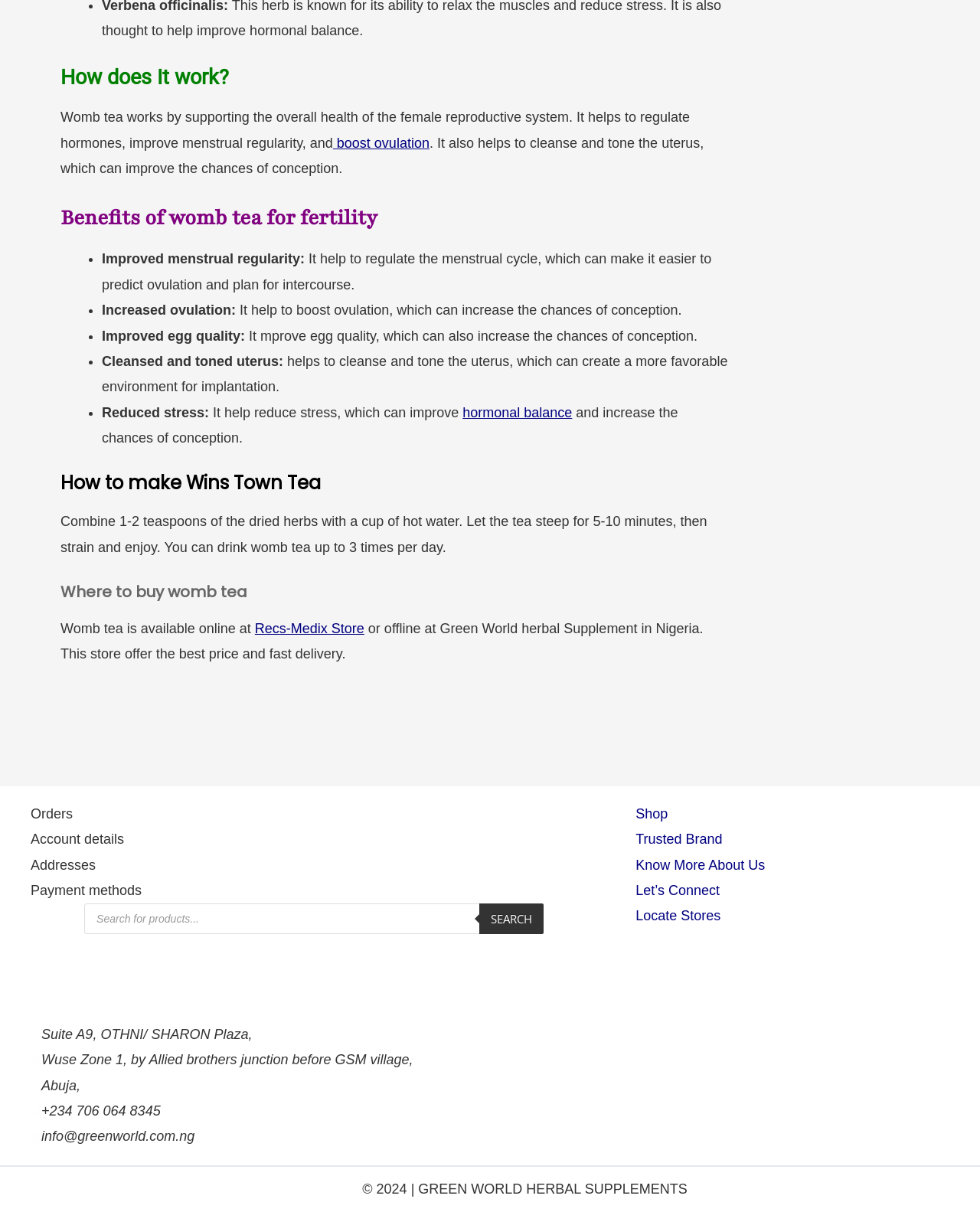Using the provided element description "Orders", determine the bounding box coordinates of the UI element.

[0.031, 0.665, 0.074, 0.678]